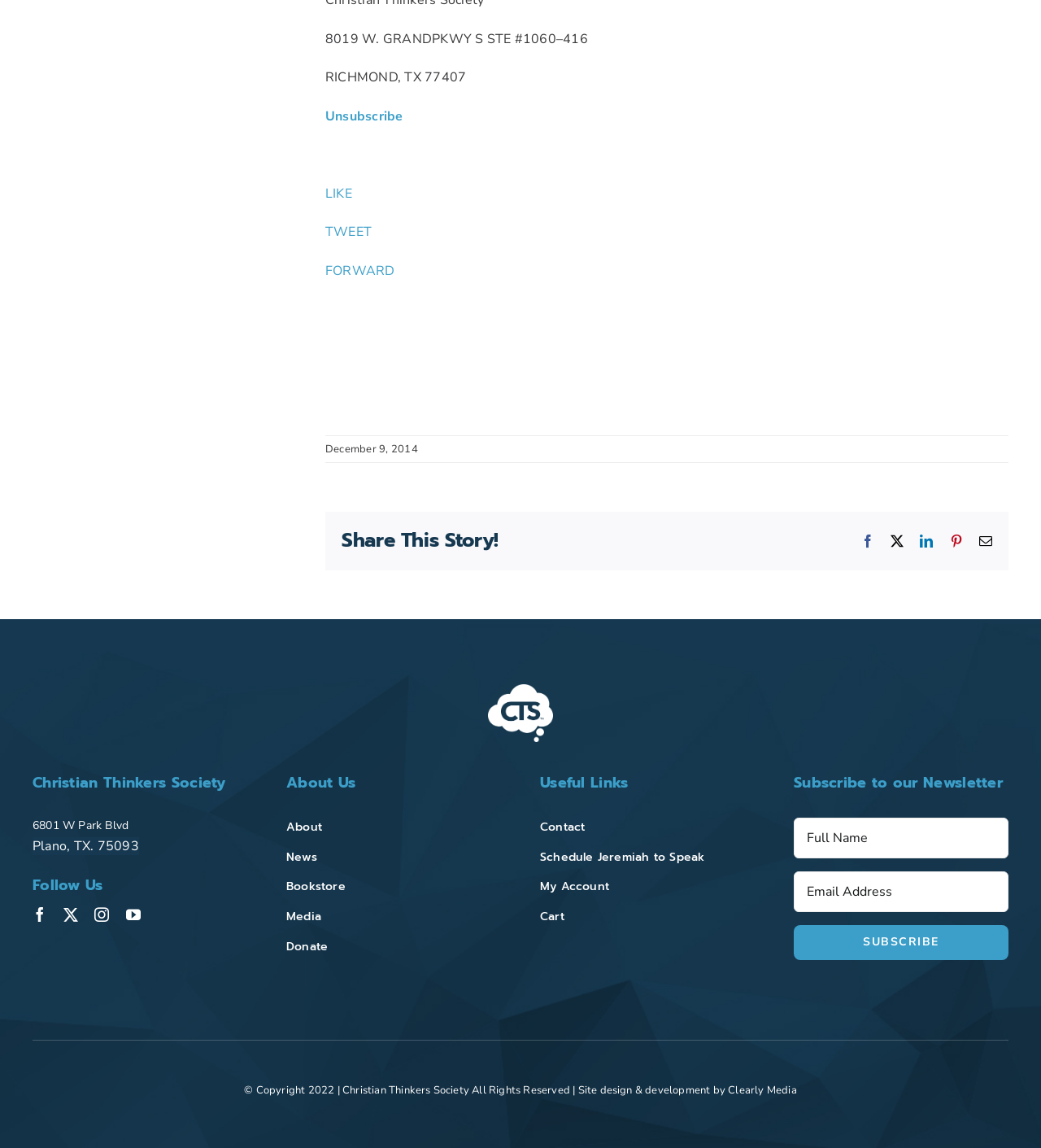Highlight the bounding box coordinates of the region I should click on to meet the following instruction: "unsubscribe from the newsletter".

[0.312, 0.093, 0.387, 0.109]